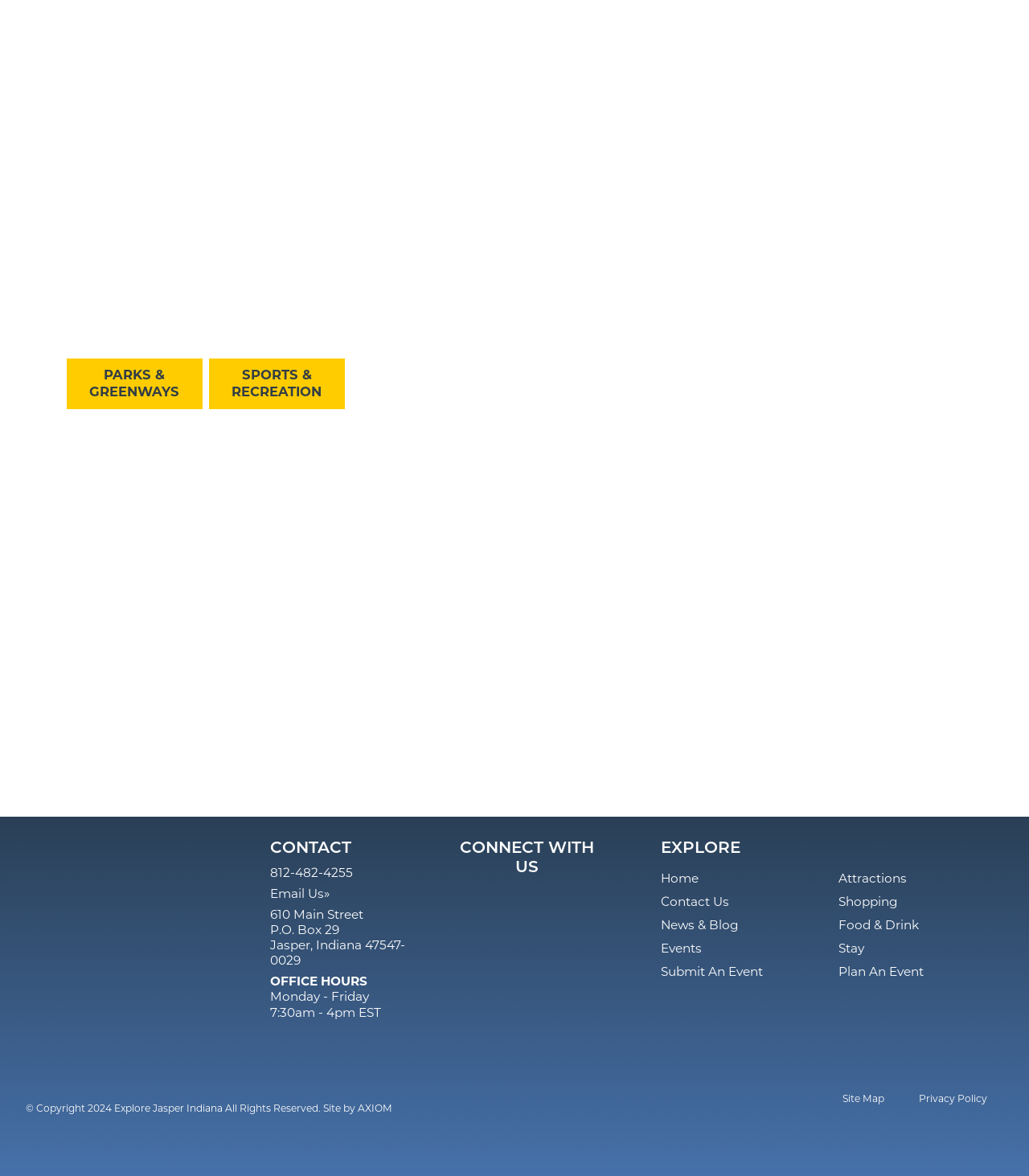Determine the bounding box coordinates of the section I need to click to execute the following instruction: "Click on the 'Get Out & Play in Jasper Indiana' link". Provide the coordinates as four float numbers between 0 and 1, i.e., [left, top, right, bottom].

[0.083, 0.195, 0.317, 0.208]